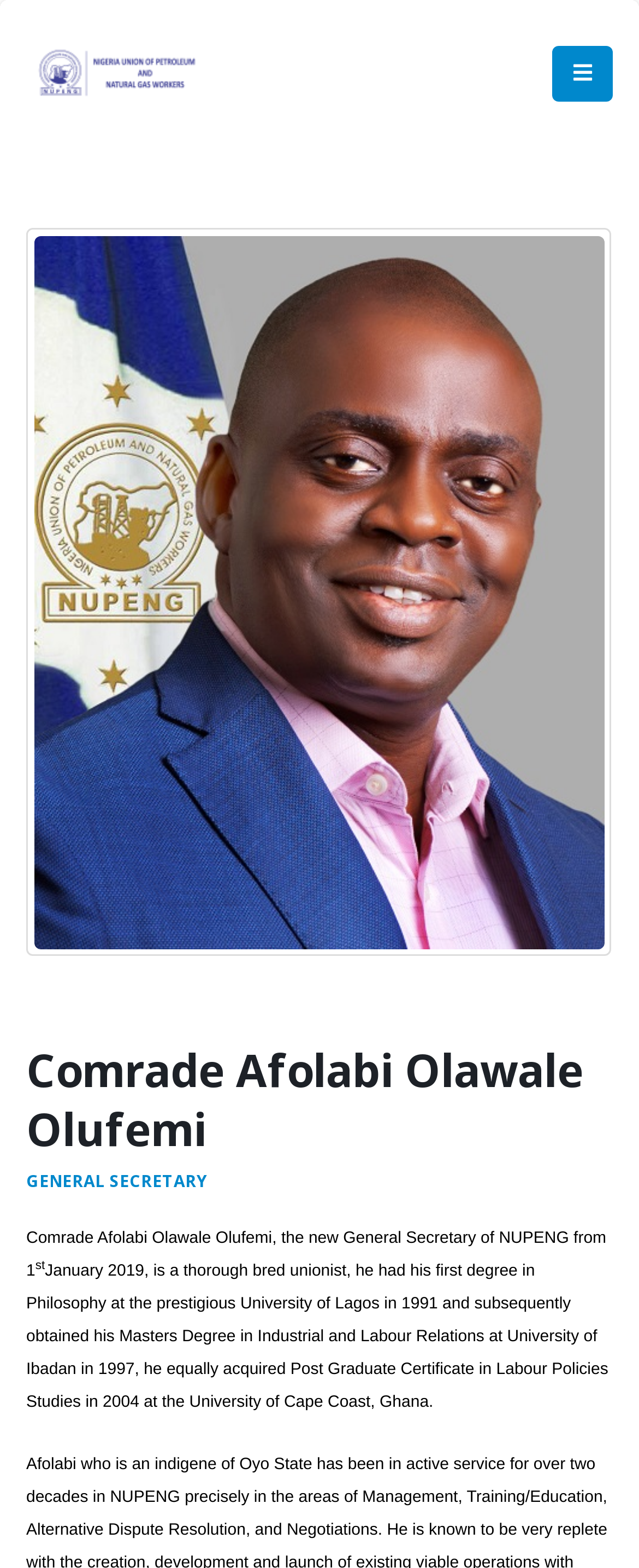What is the degree of Comrade Afolabi Olawale Olufemi in Philosophy?
Using the image as a reference, deliver a detailed and thorough answer to the question.

I found the answer by reading the text in the StaticText element, which mentions that Comrade Afolabi Olawale Olufemi 'had his first degree in Philosophy at the prestigious University of Lagos in 1991'.